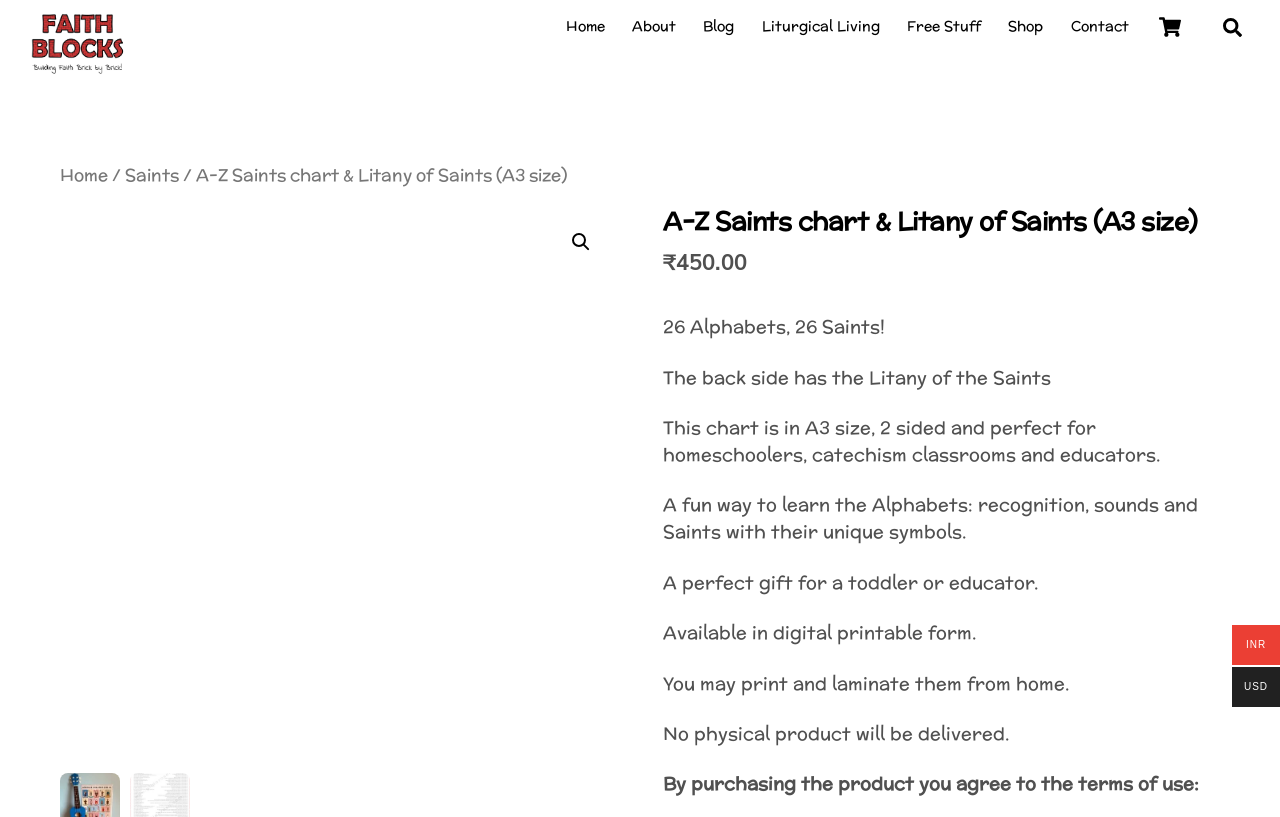Answer the question below using just one word or a short phrase: 
Who is the chart suitable for?

Homeschoolers, catechism classrooms and educators